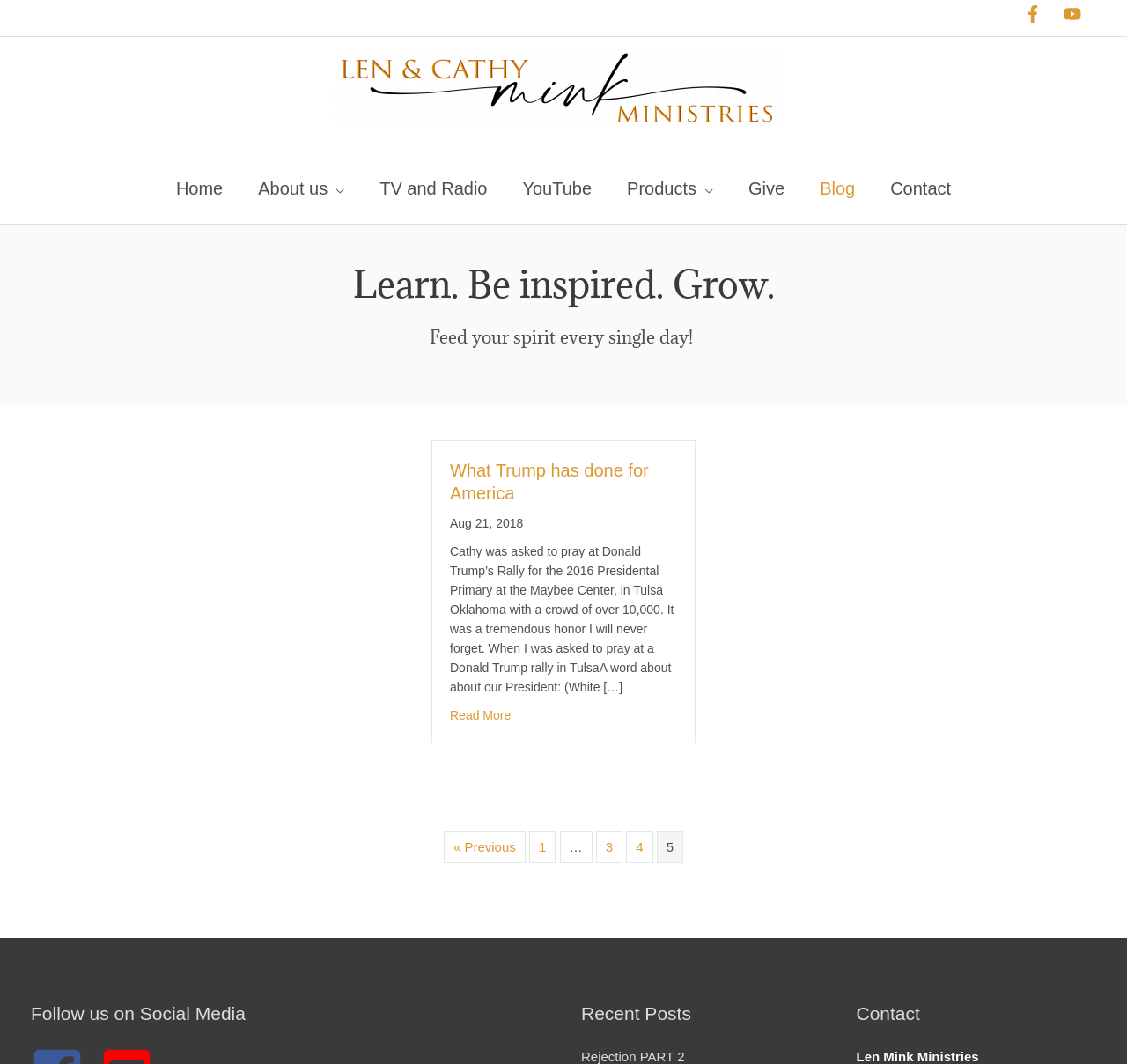Please specify the bounding box coordinates for the clickable region that will help you carry out the instruction: "Read the blog post 'What Trump has done for America'".

[0.399, 0.238, 0.601, 0.281]